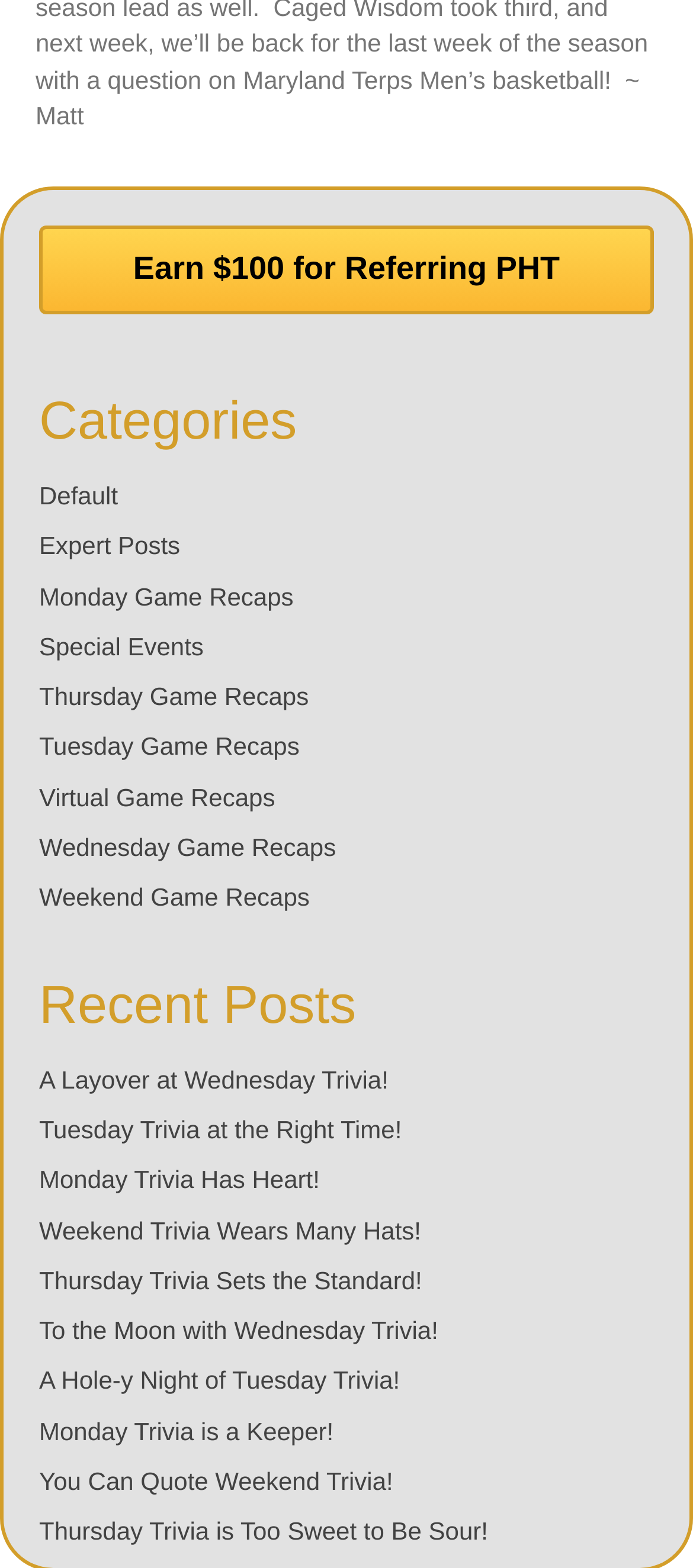Provide a short answer using a single word or phrase for the following question: 
Is there a referral program on the website?

Yes